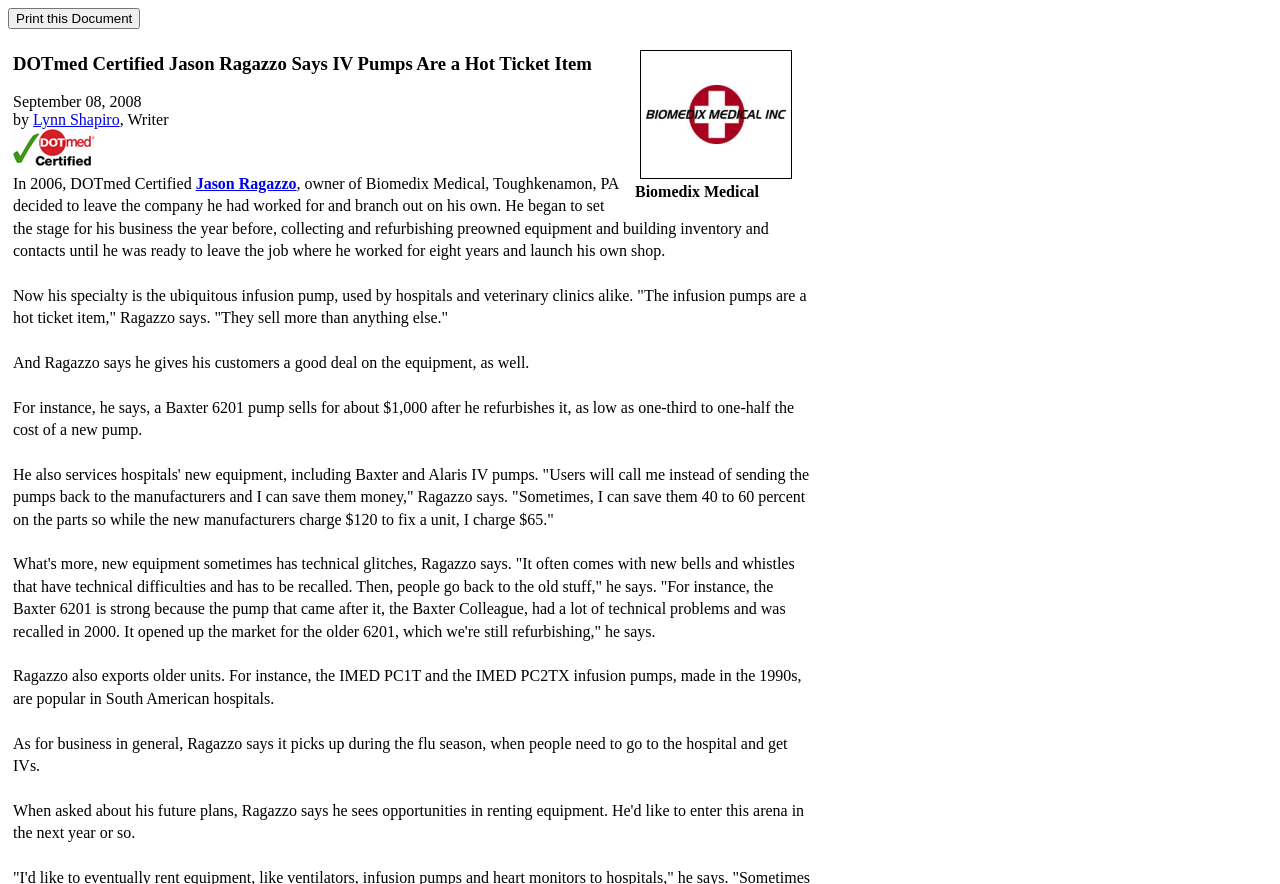Using the elements shown in the image, answer the question comprehensively: What is the benefit of using refurbished equipment?

According to the webpage, Jason Ragazzo says that he can save his customers money by refurbishing equipment, for instance, he can save them 40 to 60 percent on the parts, and charge $65 to fix a unit instead of the $120 charged by manufacturers.